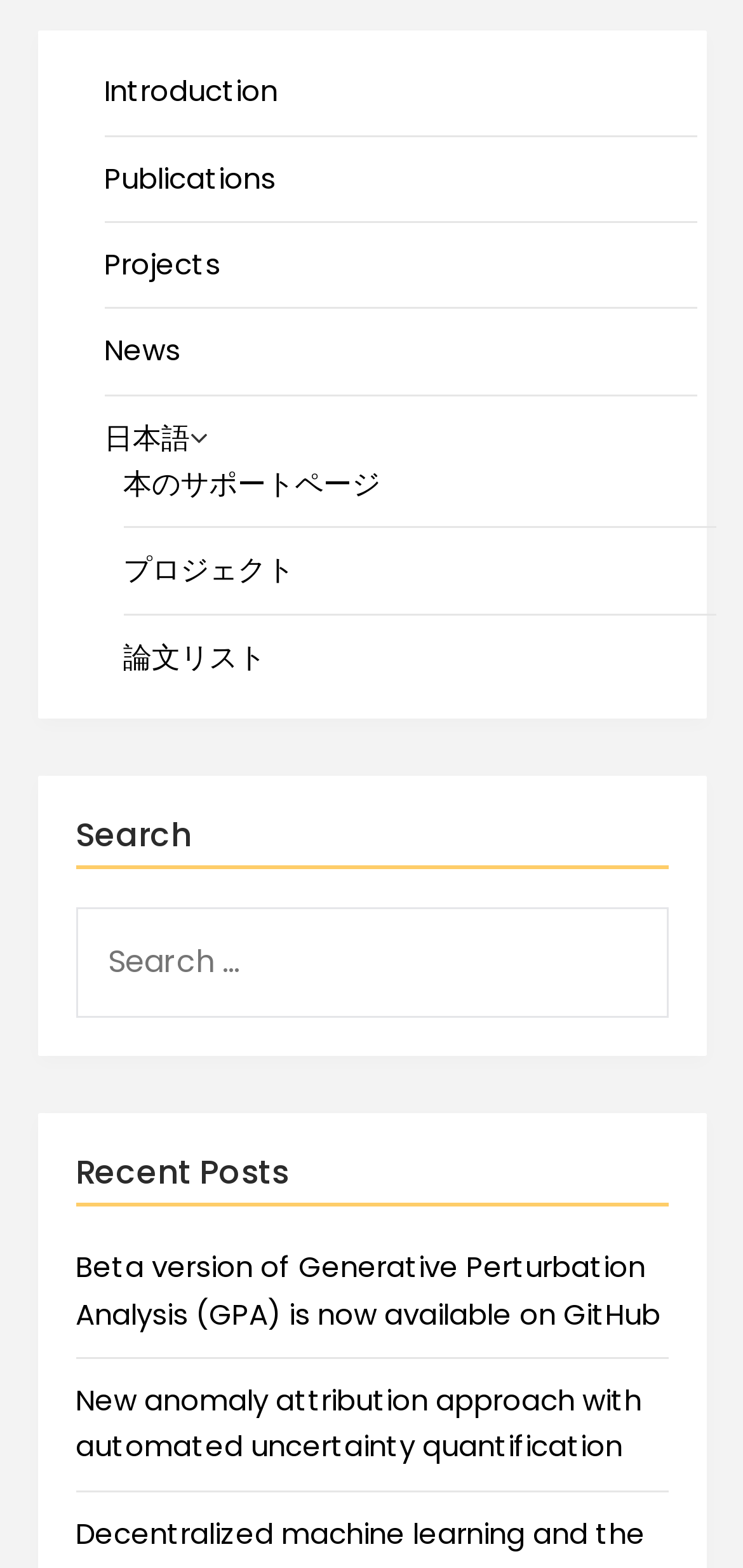How many recent posts are listed?
Using the image, answer in one word or phrase.

2